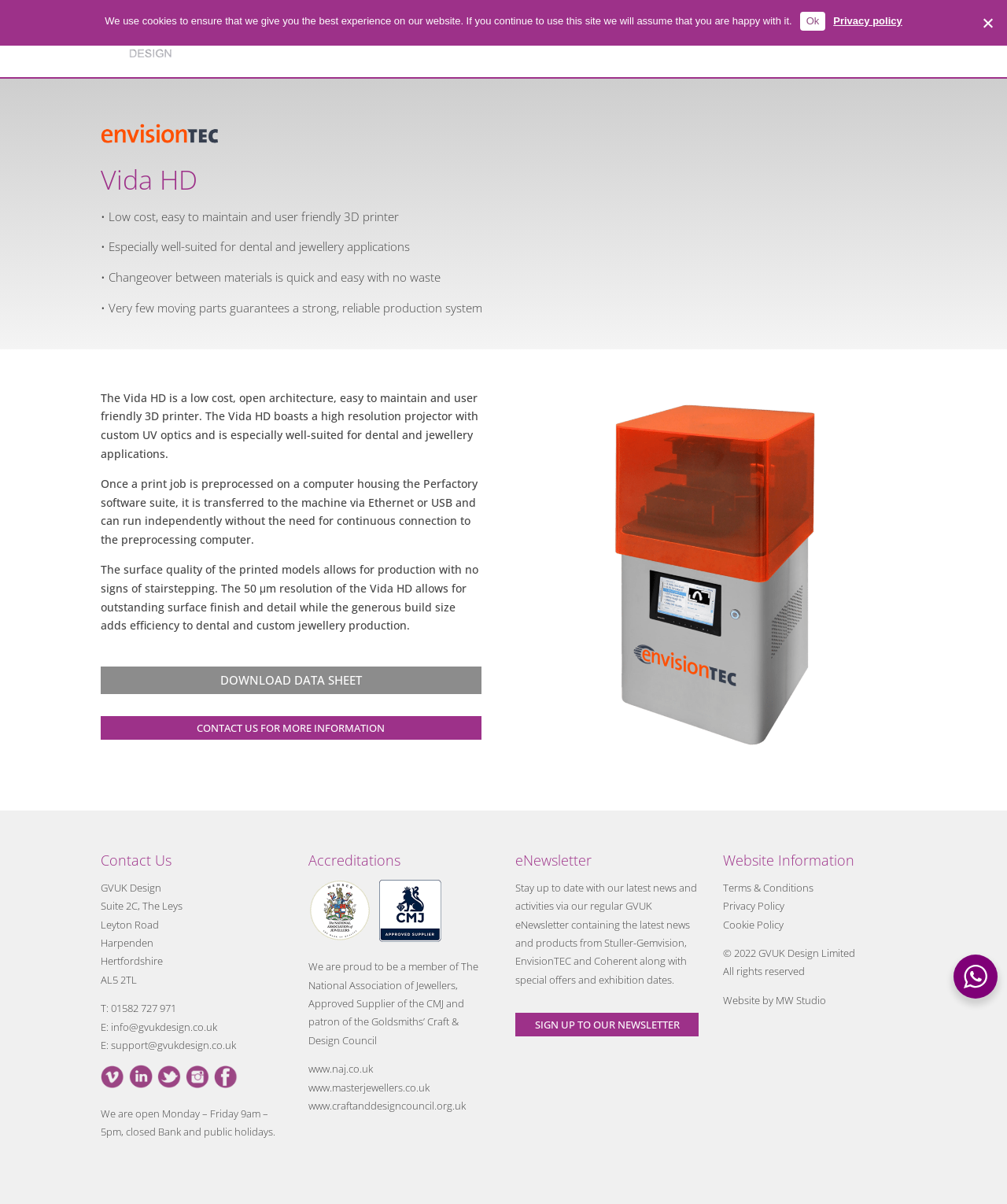Produce an elaborate caption capturing the essence of the webpage.

The webpage is about EnvisionTEC Vida HD, a 3D printer, and is hosted by GVUK Design. At the top, there is a navigation menu with 9 links: INDUSTRY SOLUTIONS, 3D SOFTWARE, 3D PRINTERS, 3D SCANNERS, YEHUDA, LASERS, CONSUMABLES, NEWS, and CONTACT. Below the navigation menu, there is a logo image and a heading "Vida HD" followed by three short paragraphs describing the features of the Vida HD 3D printer. 

To the right of the logo, there are two links: DOWNLOAD DATA SHEET and CONTACT US FOR MORE INFORMATION. Below these links, there is a section with contact information, including address, phone number, and email addresses. 

Further down, there are three sections: Accreditations, eNewsletter, and Website Information. The Accreditations section displays three logos: NAJ Member Logo, CMJ Logo, and links to their respective websites. The eNewsletter section invites users to sign up for the GVUK eNewsletter to stay updated with the latest news and activities. The Website Information section provides links to Terms & Conditions, Privacy Policy, Cookie Policy, and copyright information.

At the very bottom, there is a cookie notice dialog with a message about using cookies to ensure the best experience on the website, along with an "Ok" button and a link to the Privacy policy.